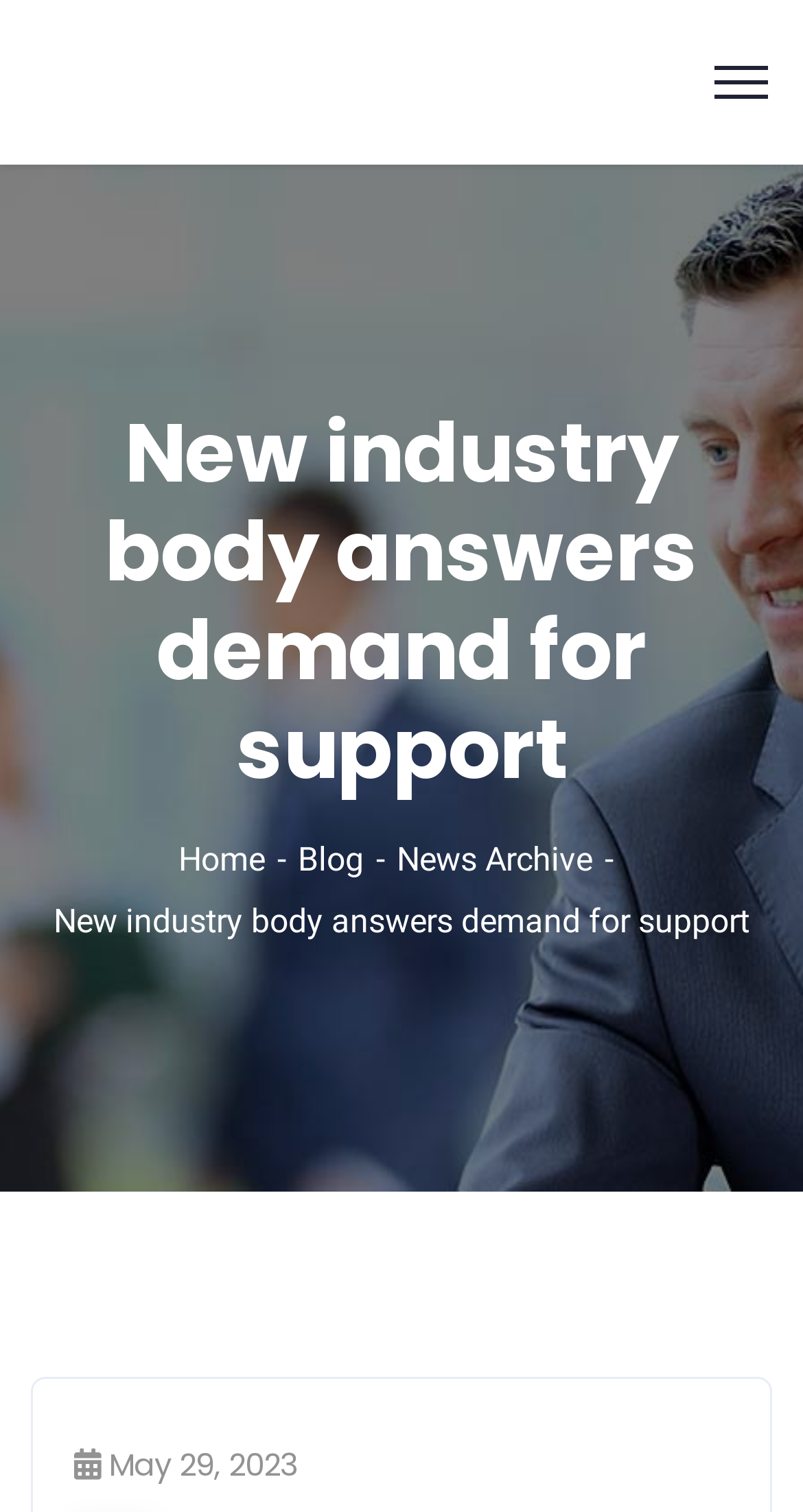Please answer the following question using a single word or phrase: 
What is the purpose of the textbox?

Enter Keywords